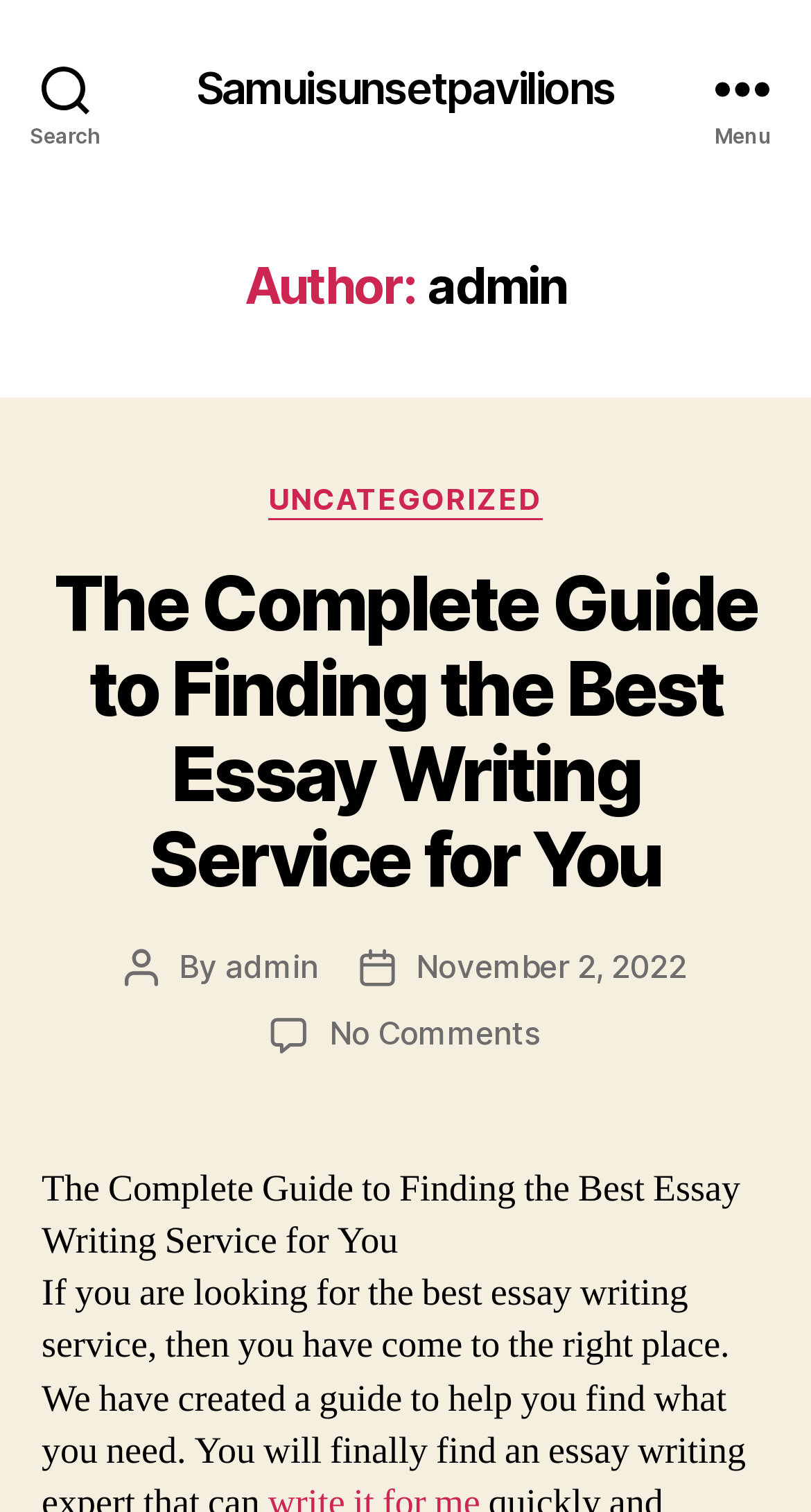Determine the bounding box coordinates of the element that should be clicked to execute the following command: "Search".

[0.0, 0.0, 0.162, 0.116]